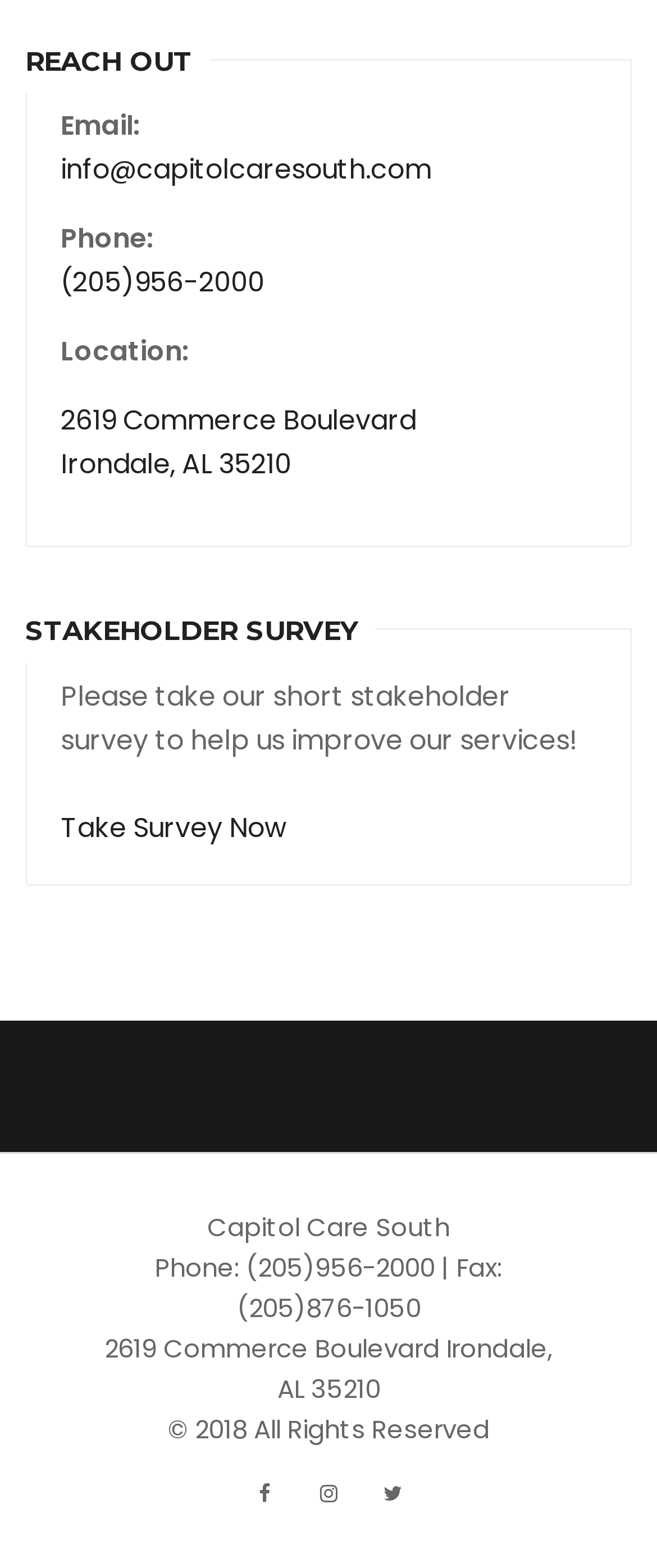Identify the bounding box for the UI element described as: "Take Survey Now". The coordinates should be four float numbers between 0 and 1, i.e., [left, top, right, bottom].

[0.092, 0.516, 0.436, 0.54]